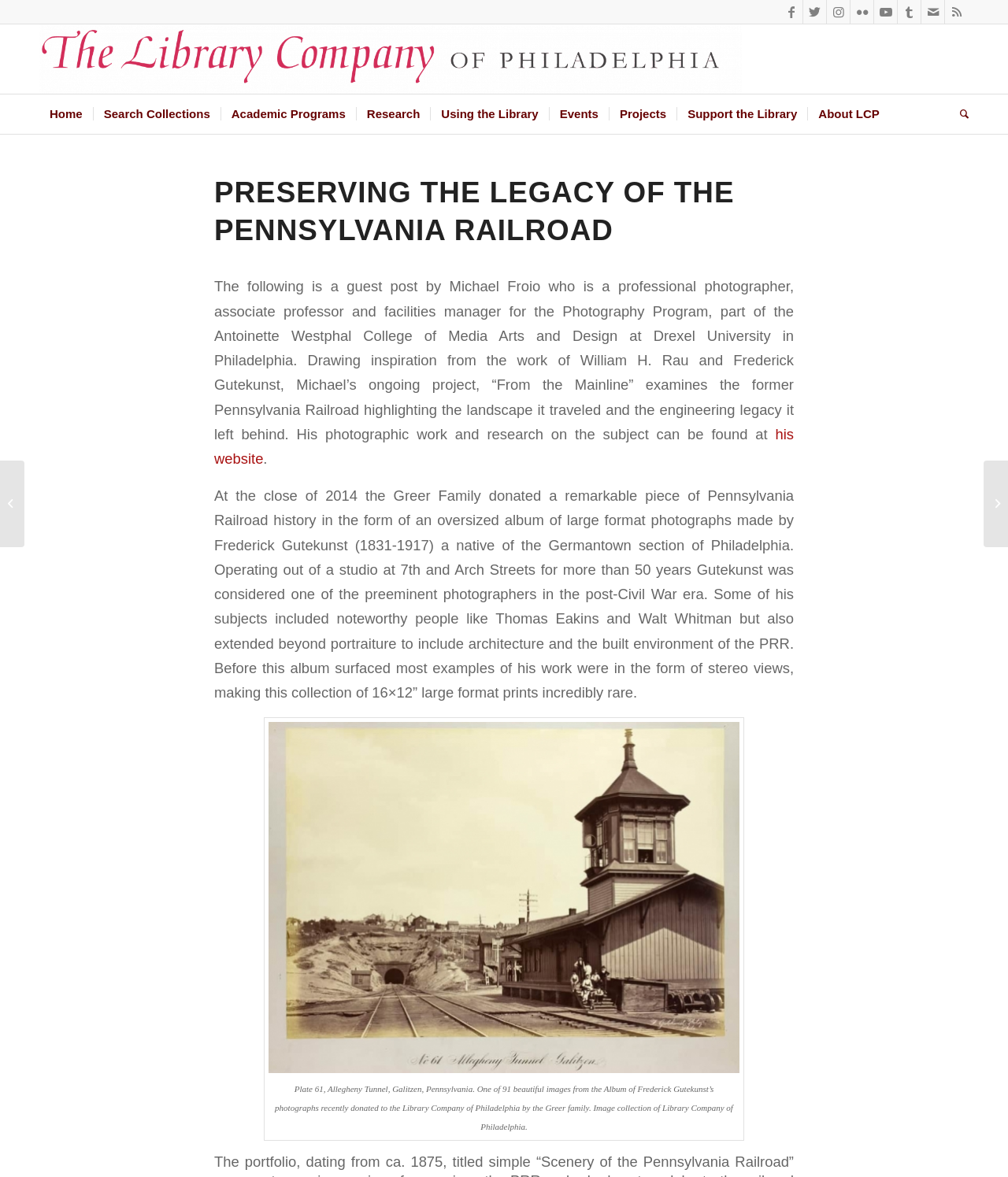Please determine the main heading text of this webpage.

PRESERVING THE LEGACY OF THE PENNSYLVANIA RAILROAD